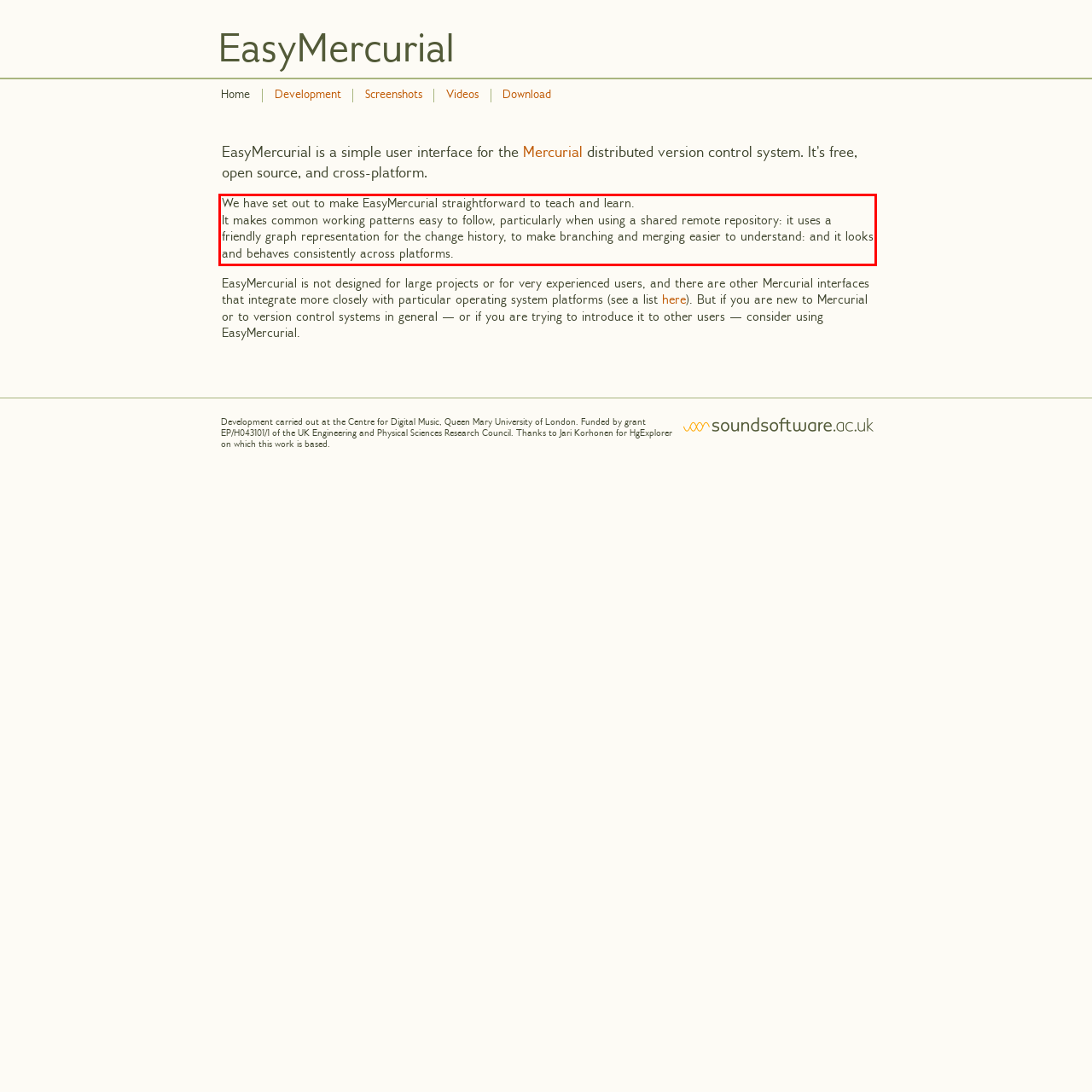From the screenshot of the webpage, locate the red bounding box and extract the text contained within that area.

We have set out to make EasyMercurial straightforward to teach and learn. It makes common working patterns easy to follow, particularly when using a shared remote repository: it uses a friendly graph representation for the change history, to make branching and merging easier to understand: and it looks and behaves consistently across platforms.